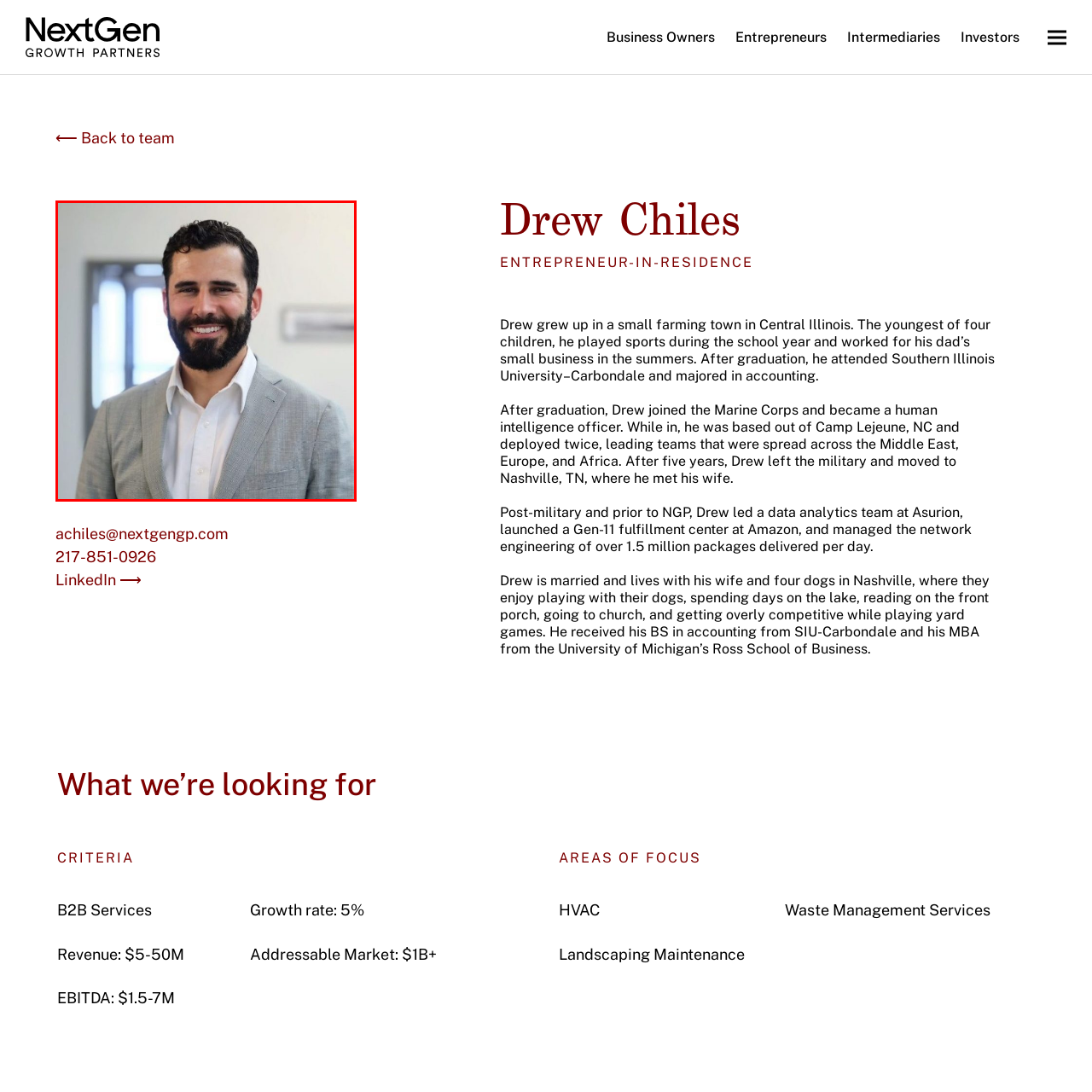Thoroughly describe the scene captured inside the red-bordered image.

The image features a professional portrait of Drew Chiles, an entrepreneur-in-residence at NextGen Growth Partners. He is dressed in a light gray suit jacket over a white collared shirt, exuding a confident and friendly demeanor with a broad smile and a well-groomed beard. The background is softly blurred, highlighting his presence in a modern office setting. This image reflects his approachable personality and commitment to his role, which involves guiding and supporting business owners and entrepreneurs. Drew's extensive experience includes his previous work in data analytics, logistics at Amazon, and service as a human intelligence officer in the Marine Corps, emphasizing his diverse background and leadership capabilities.